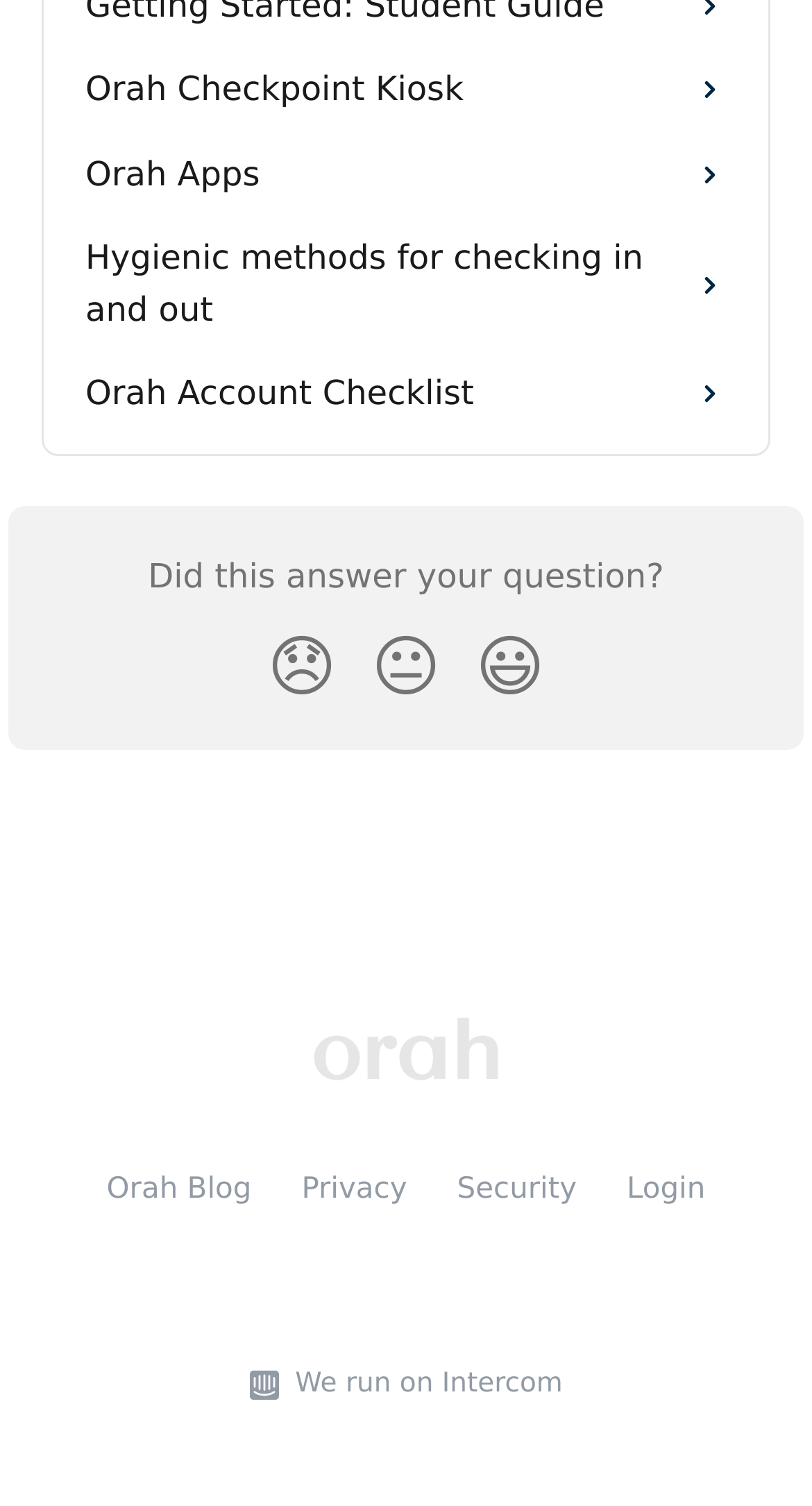Find the bounding box coordinates of the area to click in order to follow the instruction: "Click on Disappointed Reaction".

[0.308, 0.405, 0.436, 0.482]